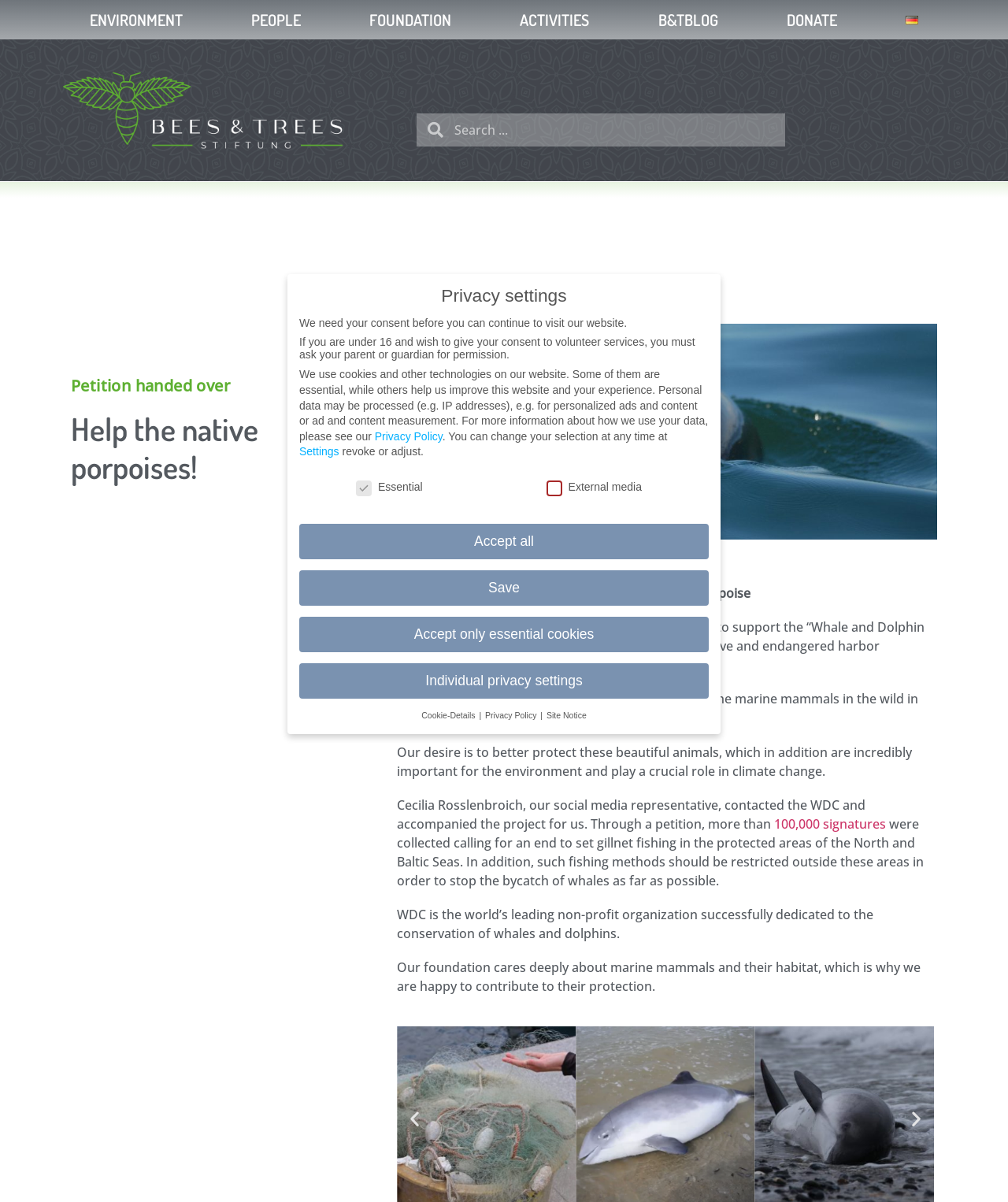Can you specify the bounding box coordinates of the area that needs to be clicked to fulfill the following instruction: "Search for something"?

[0.44, 0.094, 0.779, 0.122]